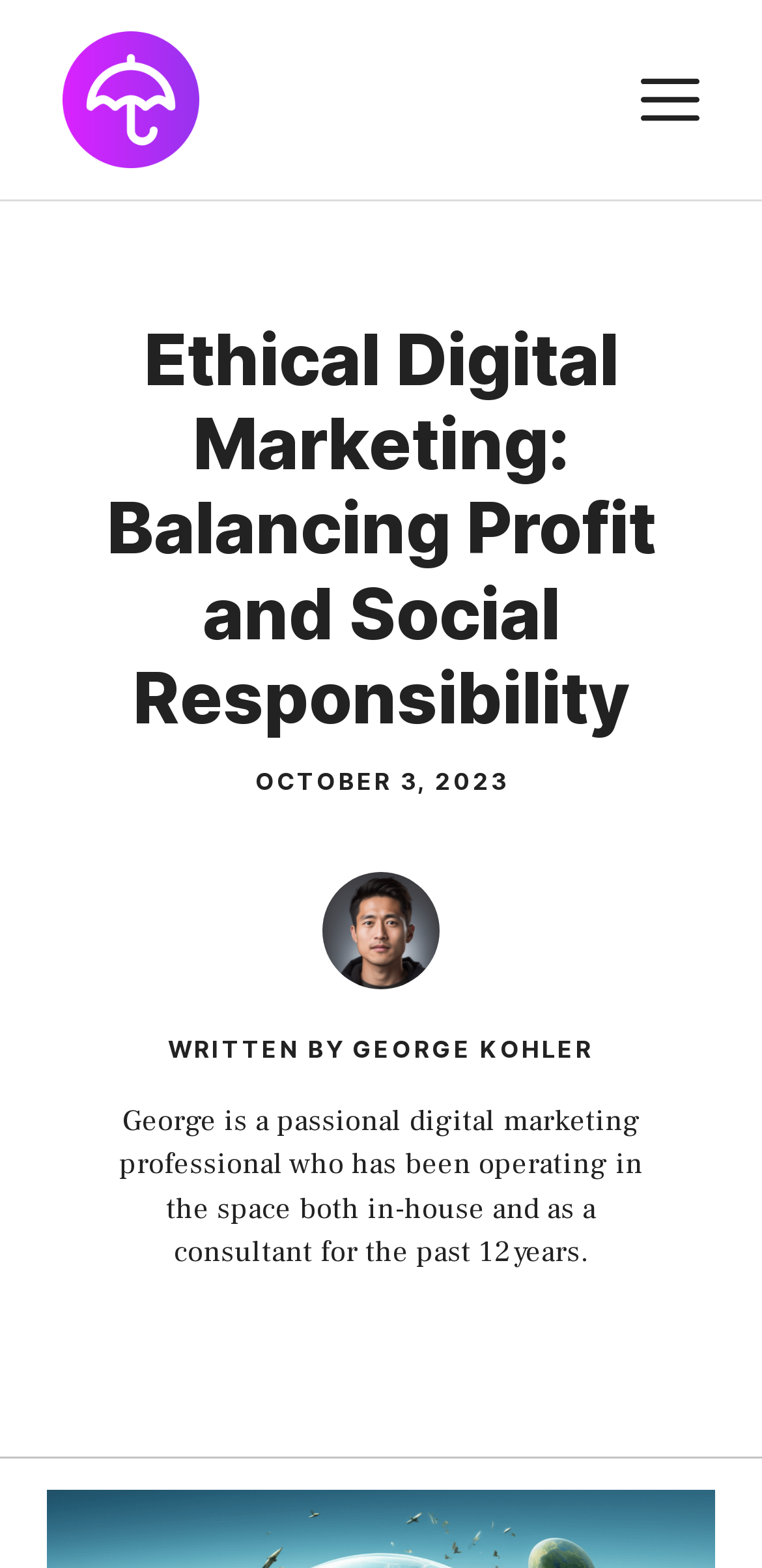Describe all the key features and sections of the webpage thoroughly.

The webpage is about "Ethical Digital Marketing: Balancing Profit and Social Responsibility". At the top, there is a banner that spans the entire width of the page, containing a link to "Pinkumbrellastudios.com | Digital Marketing & Business" with an accompanying image. To the right of the banner, there is a navigation menu toggle button labeled "MENU".

Below the banner, there is a prominent heading that takes up most of the page width, repeating the title "Ethical Digital Marketing: Balancing Profit and Social Responsibility". 

On the left side of the page, there is a section containing a timestamp "OCTOBER 3, 2023". Next to it, there is an image of the author, and below that, there are two blocks of text. The first block reads "WRITTEN BY GEORGE KOHLER", and the second block provides a brief bio of George, describing him as a passionate digital marketing professional with 12 years of experience.